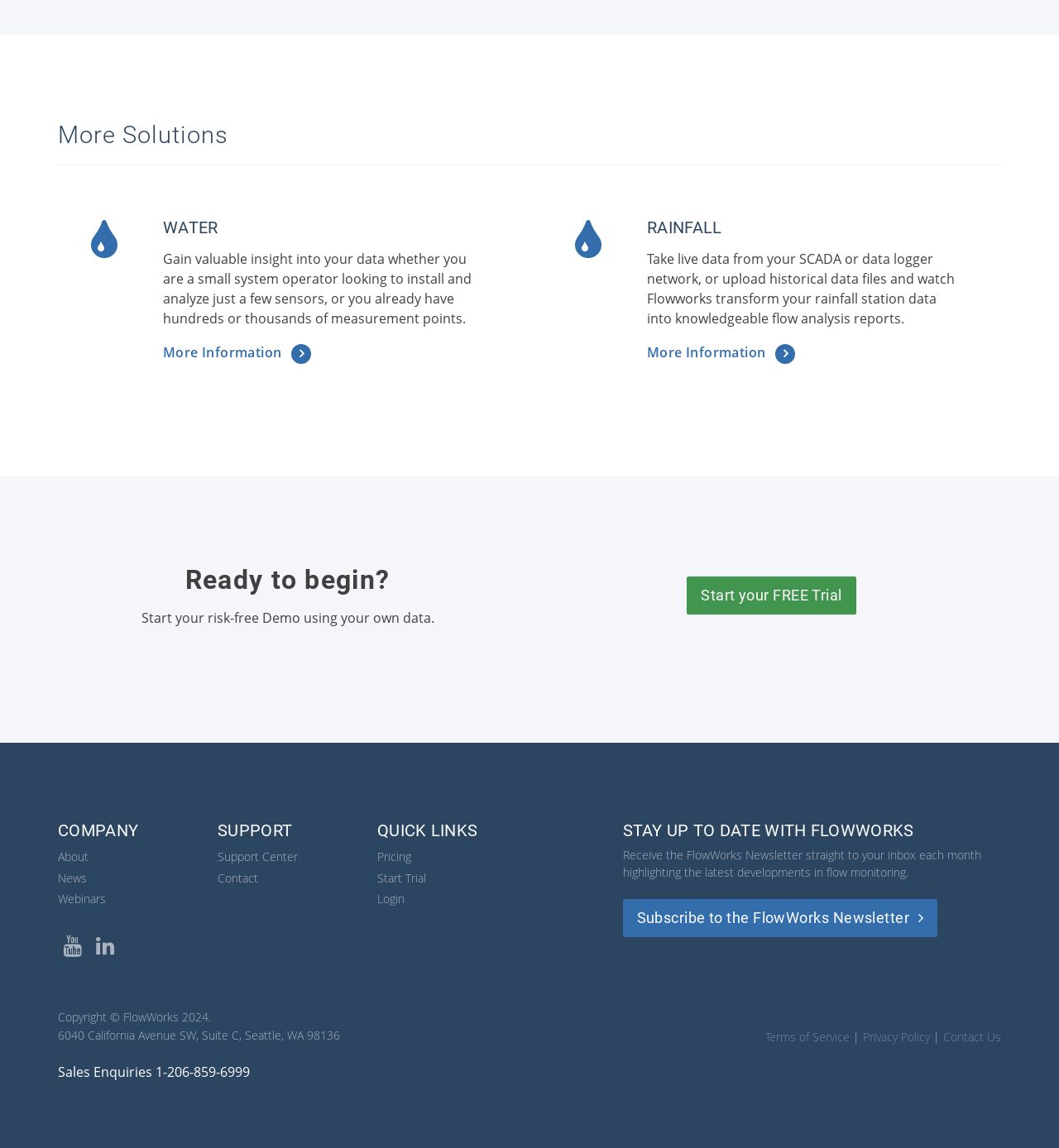Identify the bounding box coordinates for the UI element described as: "Subscribe to the FlowWorks Newsletter".

[0.588, 0.783, 0.885, 0.817]